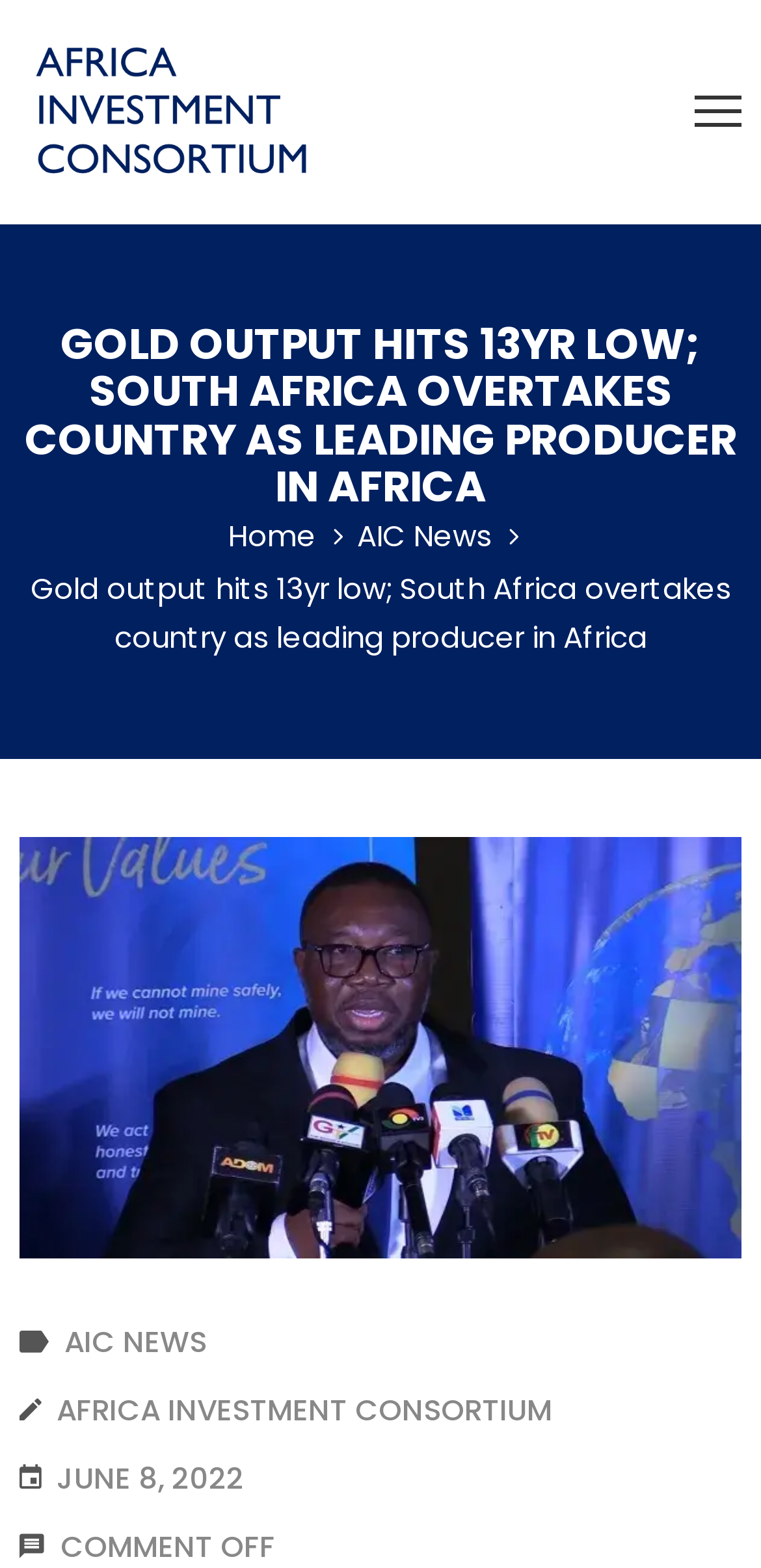What is the name of the leading producer in Africa?
Please provide a single word or phrase answer based on the image.

South Africa